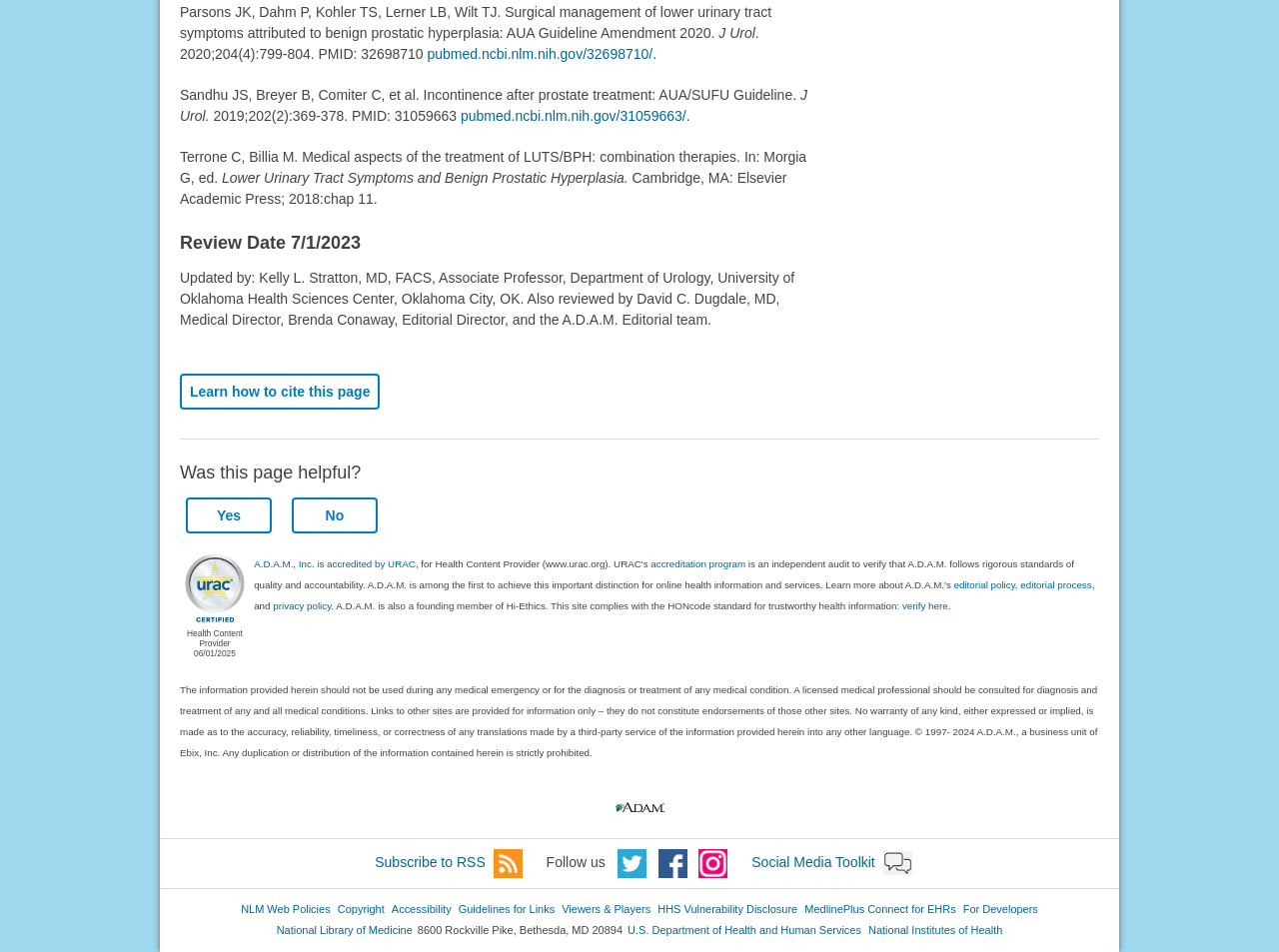Determine the bounding box coordinates (top-left x, top-left y, bottom-right x, bottom-right y) of the UI element described in the following text: verify here

[0.705, 0.631, 0.741, 0.643]